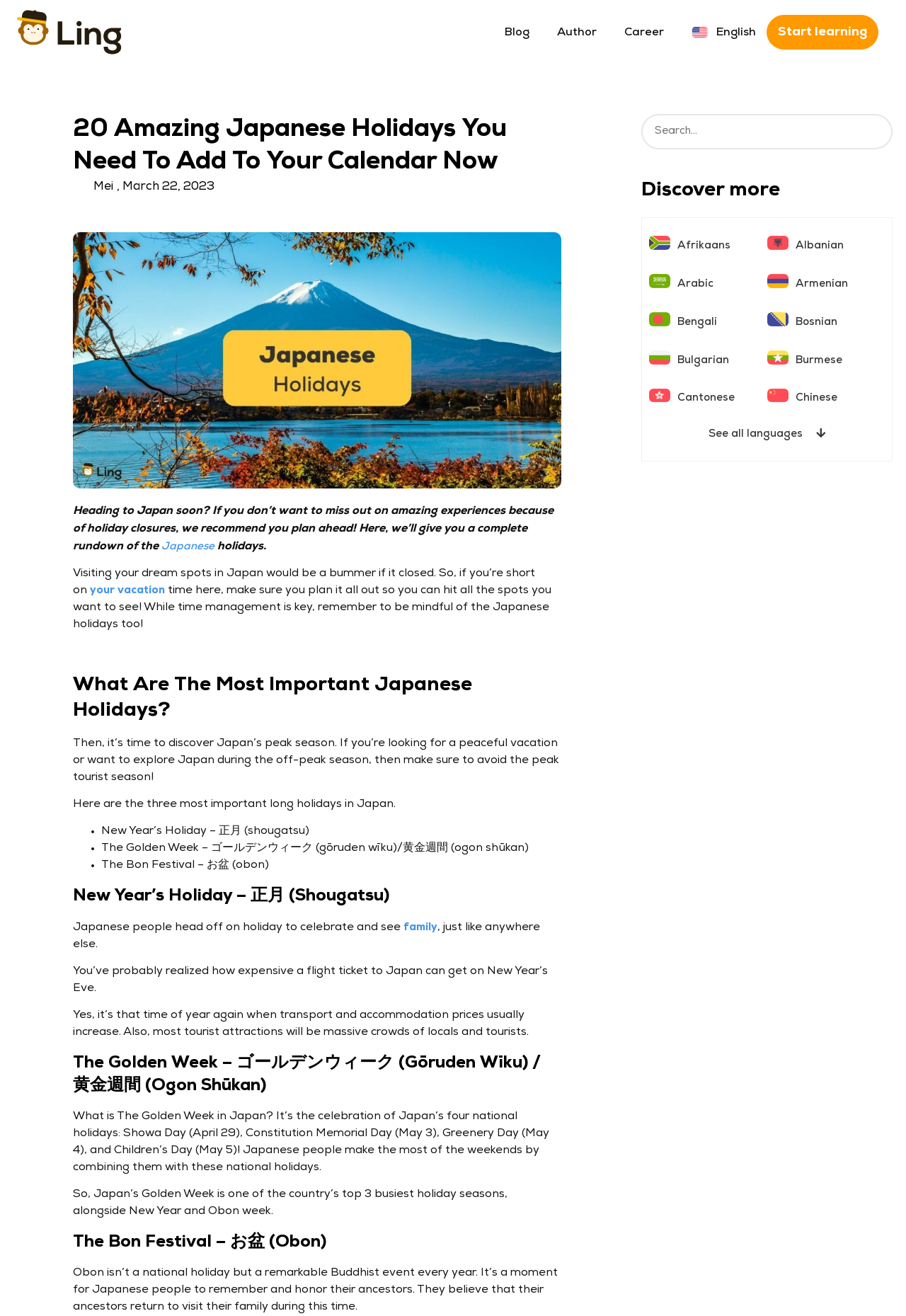Using the element description parent_node: Search name="s" placeholder="Search...", predict the bounding box coordinates for the UI element. Provide the coordinates in (top-left x, top-left y, bottom-right x, bottom-right y) format with values ranging from 0 to 1.

[0.708, 0.087, 0.986, 0.114]